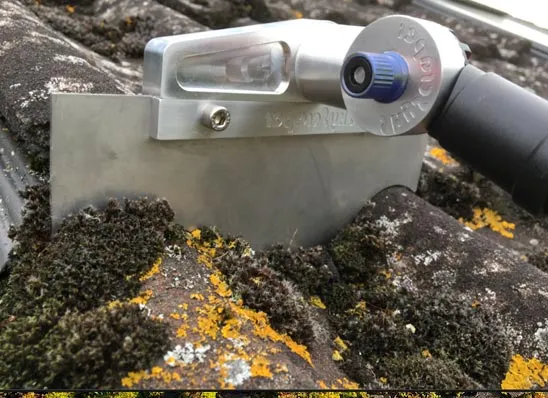Respond to the following question with a brief word or phrase:
What is the importance of using such tools for roof cleaning?

Ensure longevity and functionality